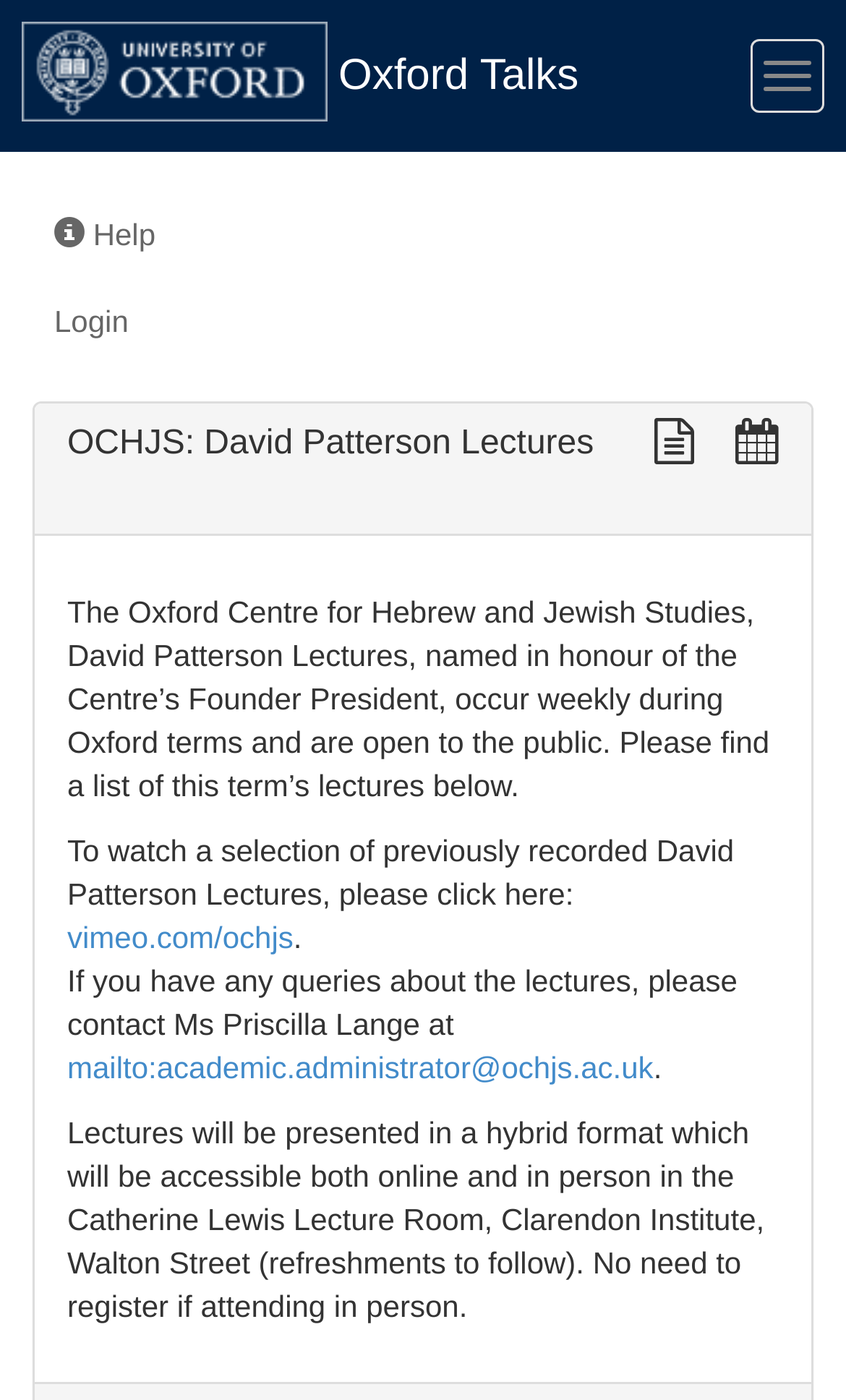Given the webpage screenshot, identify the bounding box of the UI element that matches this description: "parent_node: Oxford Talks".

[0.026, 0.015, 0.387, 0.087]